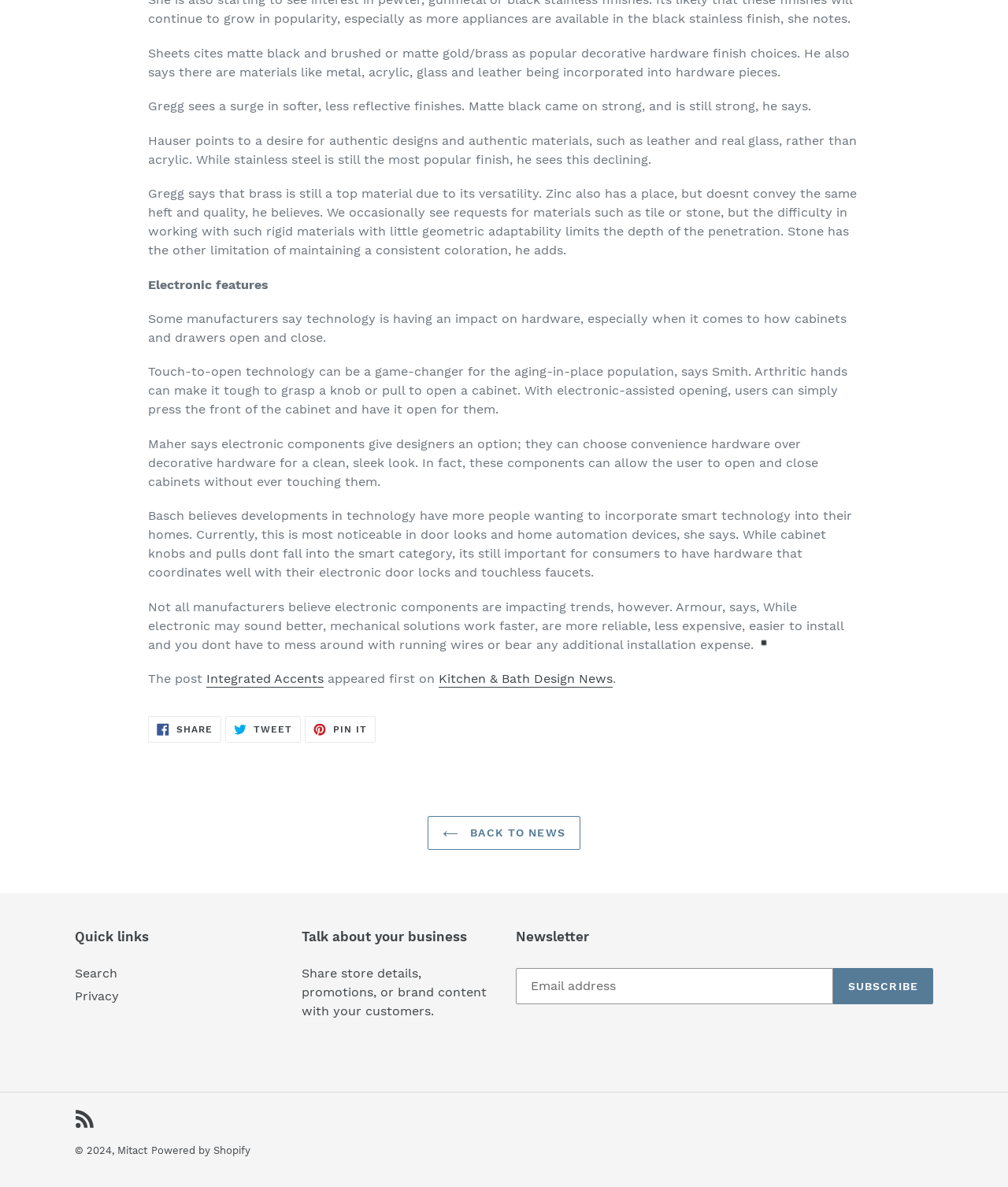Given the webpage screenshot, identify the bounding box of the UI element that matches this description: "Kitchen & Bath Design News".

[0.435, 0.565, 0.608, 0.579]